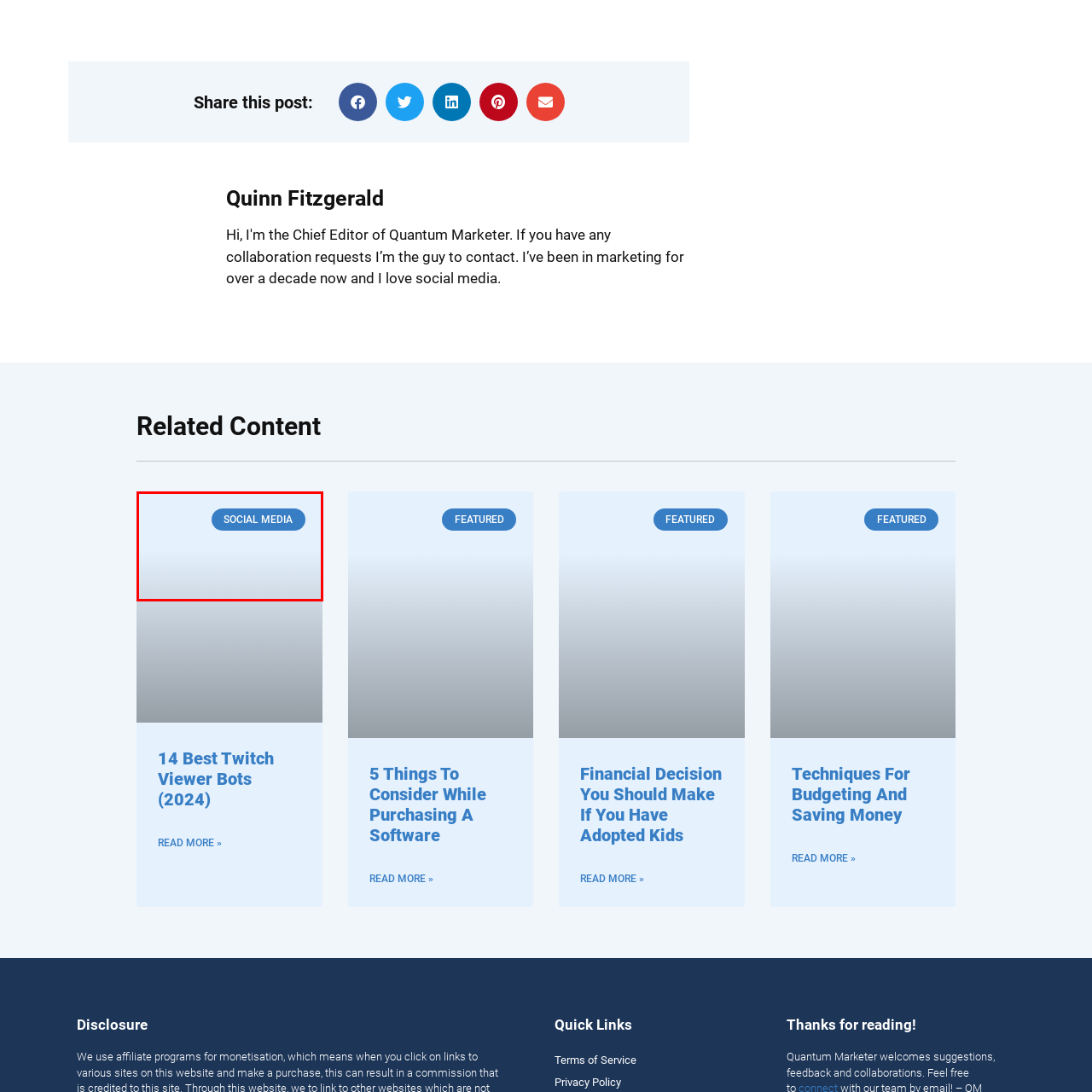Focus on the area highlighted by the red bounding box and give a thorough response to the following question, drawing from the image: What is the purpose of the button?

The button is labeled 'SOCIAL MEDIA' and is described as encouraging users to engage with various social media platforms related to the content, suggesting that its purpose is to facilitate social media engagement and sharing capabilities.